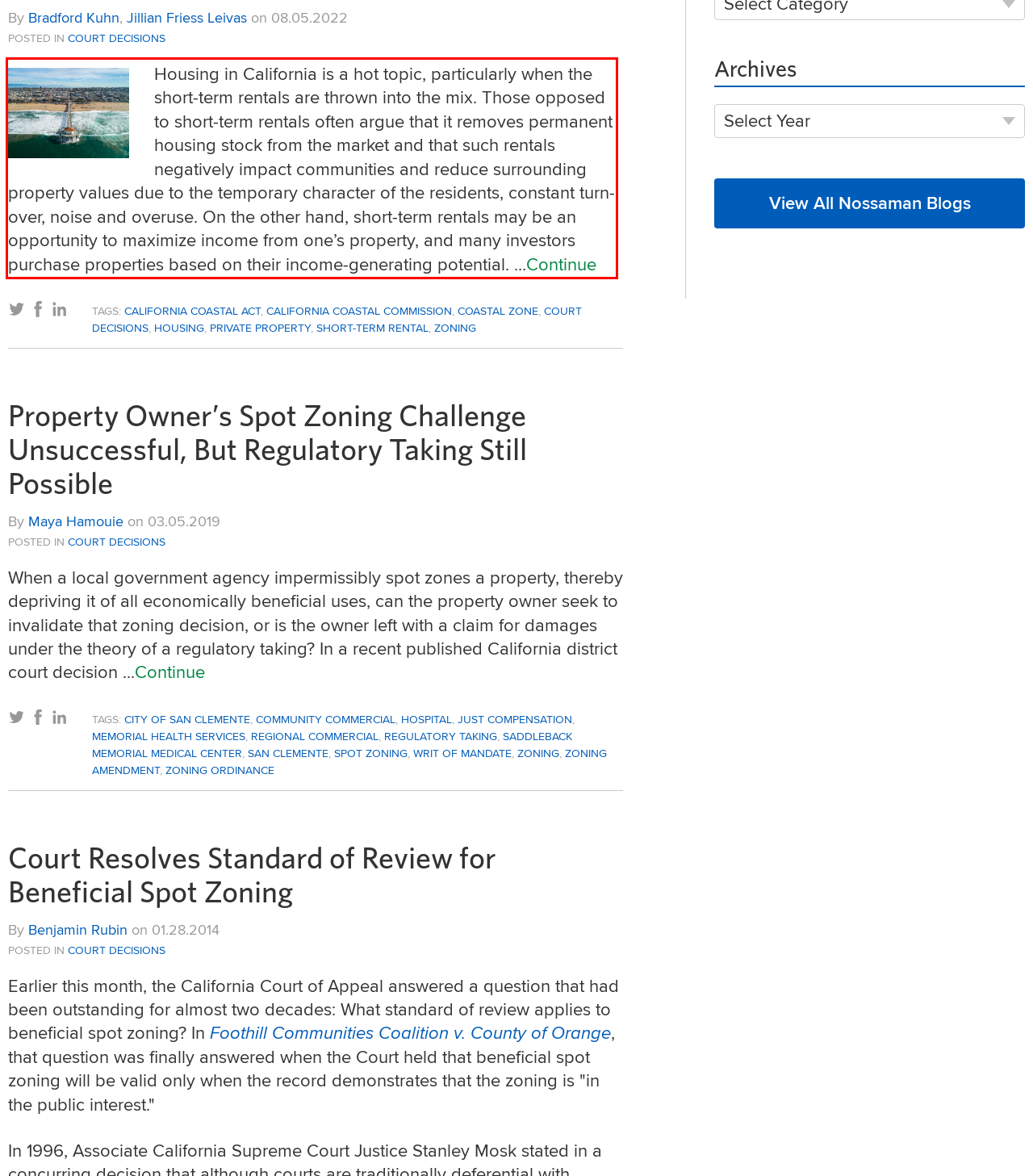Inspect the webpage screenshot that has a red bounding box and use OCR technology to read and display the text inside the red bounding box.

Housing in California is a hot topic, particularly when the short-term rentals are thrown into the mix. Those opposed to short-term rentals often argue that it removes permanent housing stock from the market and that such rentals negatively impact communities and reduce surrounding property values due to the temporary character of the residents, constant turn-over, noise and overuse. On the other hand, short-term rentals may be an opportunity to maximize income from one’s property, and many investors purchase properties based on their income-generating potential. …